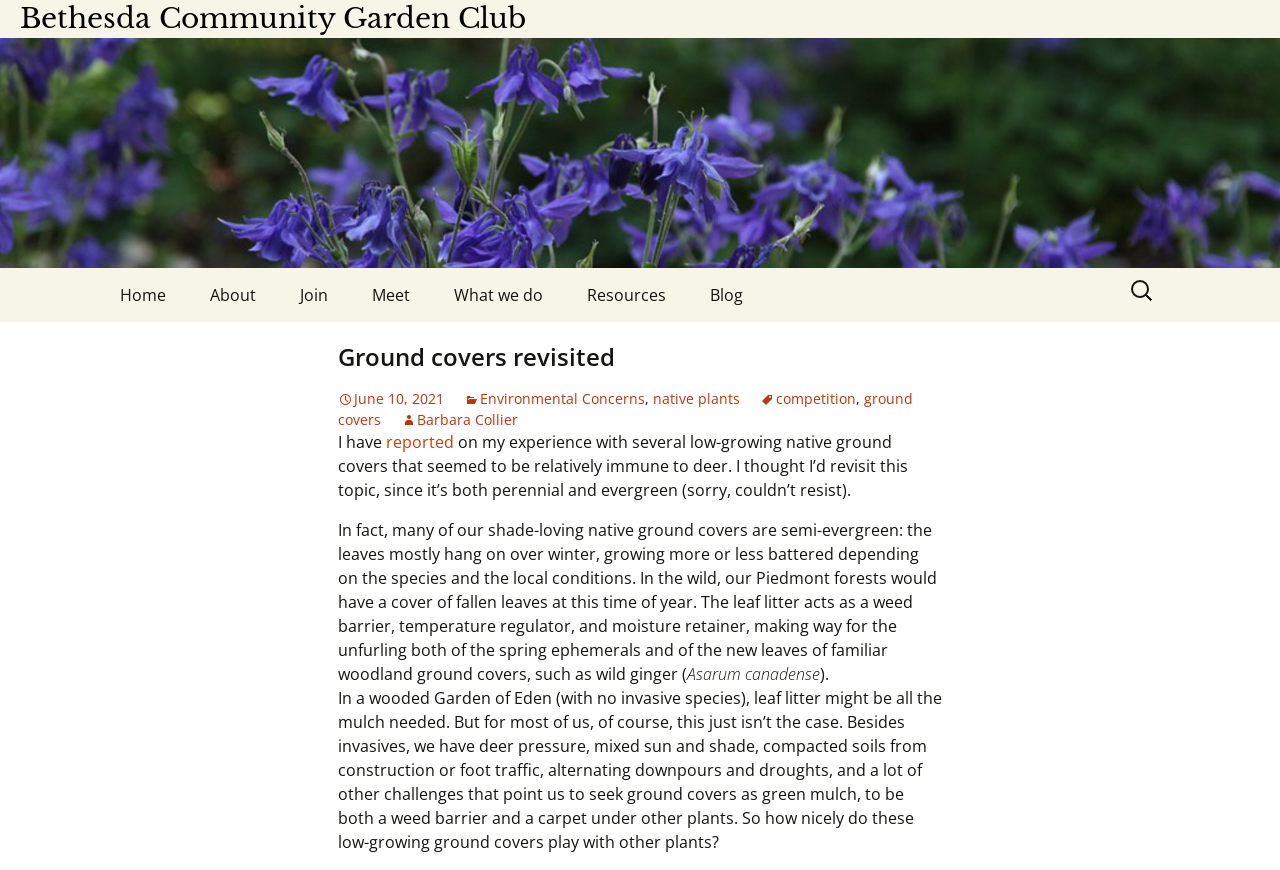What is the name of the plant mentioned in the blog post?
Using the visual information, reply with a single word or short phrase.

Wild ginger